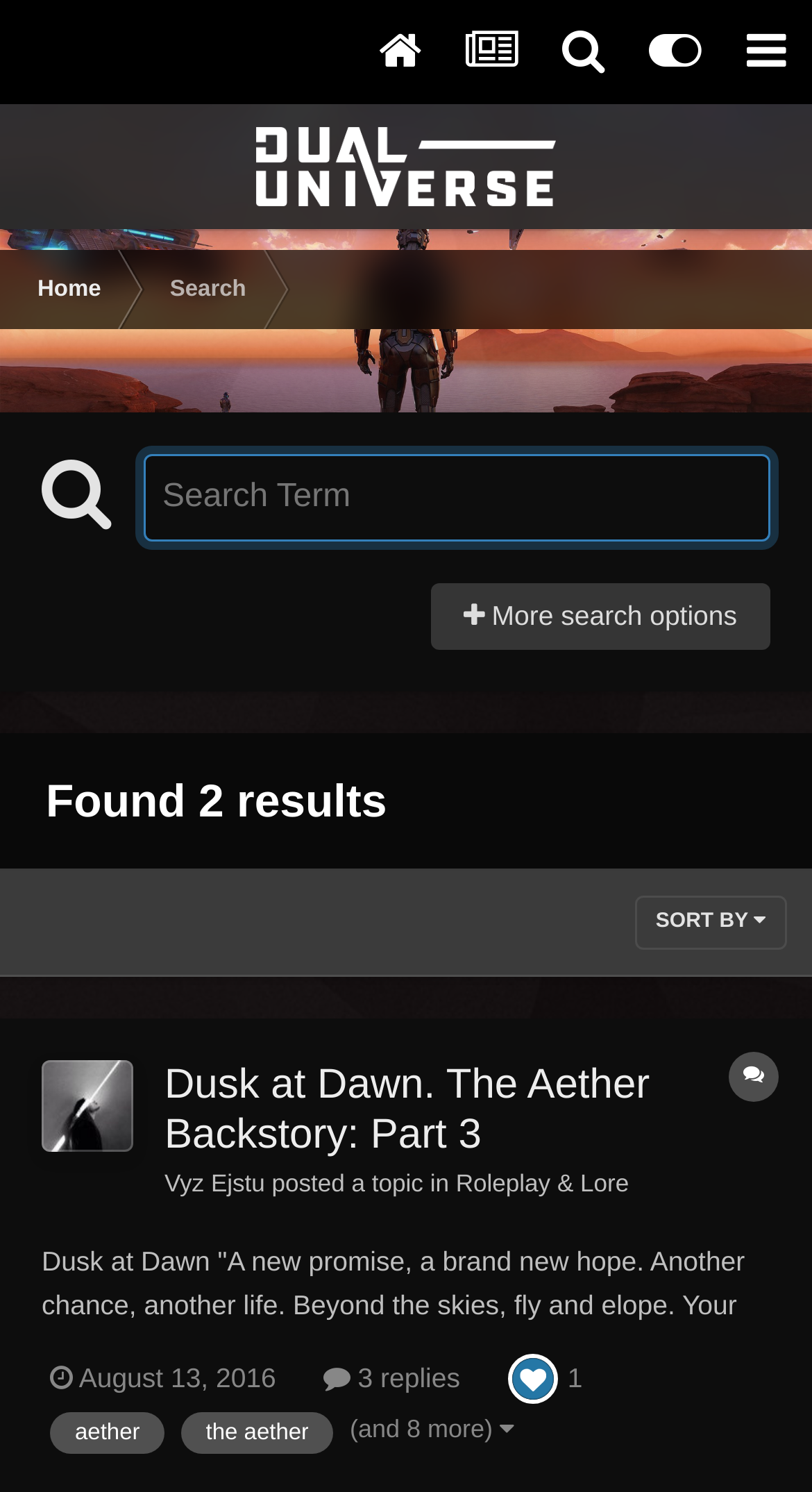Please specify the bounding box coordinates of the area that should be clicked to accomplish the following instruction: "View more search options". The coordinates should consist of four float numbers between 0 and 1, i.e., [left, top, right, bottom].

[0.53, 0.391, 0.949, 0.436]